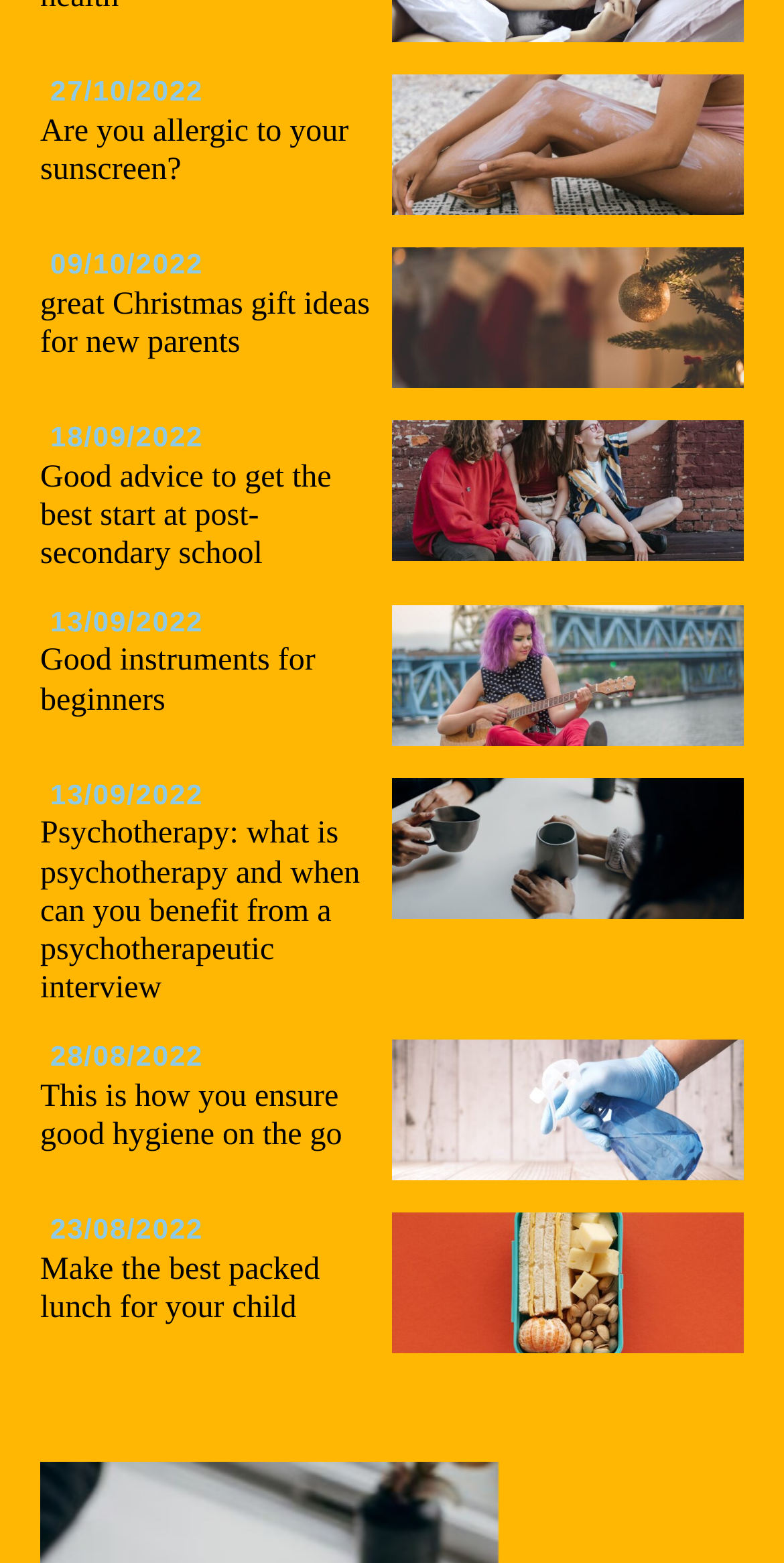Please provide the bounding box coordinate of the region that matches the element description: 13/09/2022 Good instruments for beginners. Coordinates should be in the format (top-left x, top-left y, bottom-right x, bottom-right y) and all values should be between 0 and 1.

[0.051, 0.377, 0.949, 0.488]